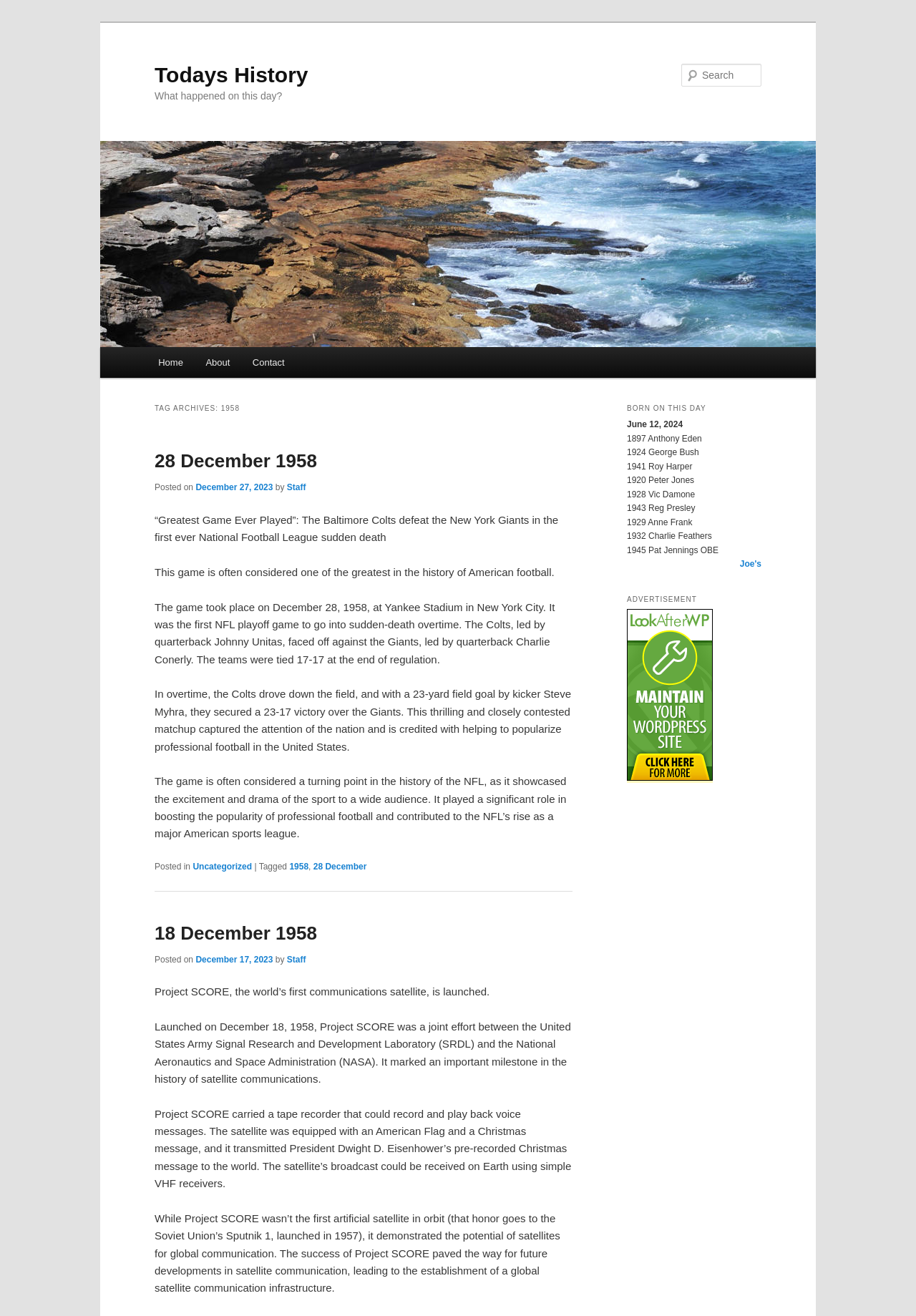Locate the bounding box of the user interface element based on this description: "parent_node: Search name="s" placeholder="Search"".

[0.744, 0.048, 0.831, 0.066]